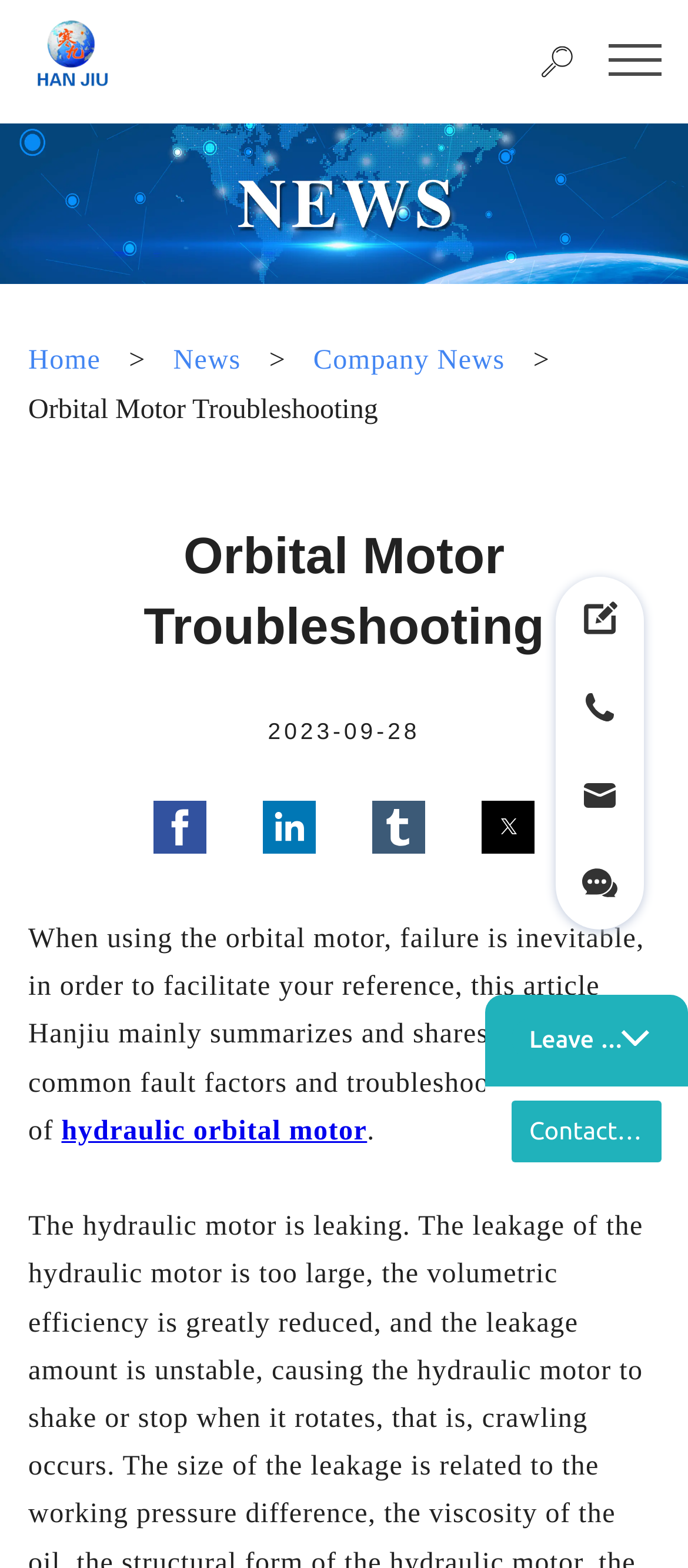Please determine the bounding box coordinates of the element to click on in order to accomplish the following task: "Click the link about hydraulic orbital motor". Ensure the coordinates are four float numbers ranging from 0 to 1, i.e., [left, top, right, bottom].

[0.089, 0.712, 0.534, 0.731]